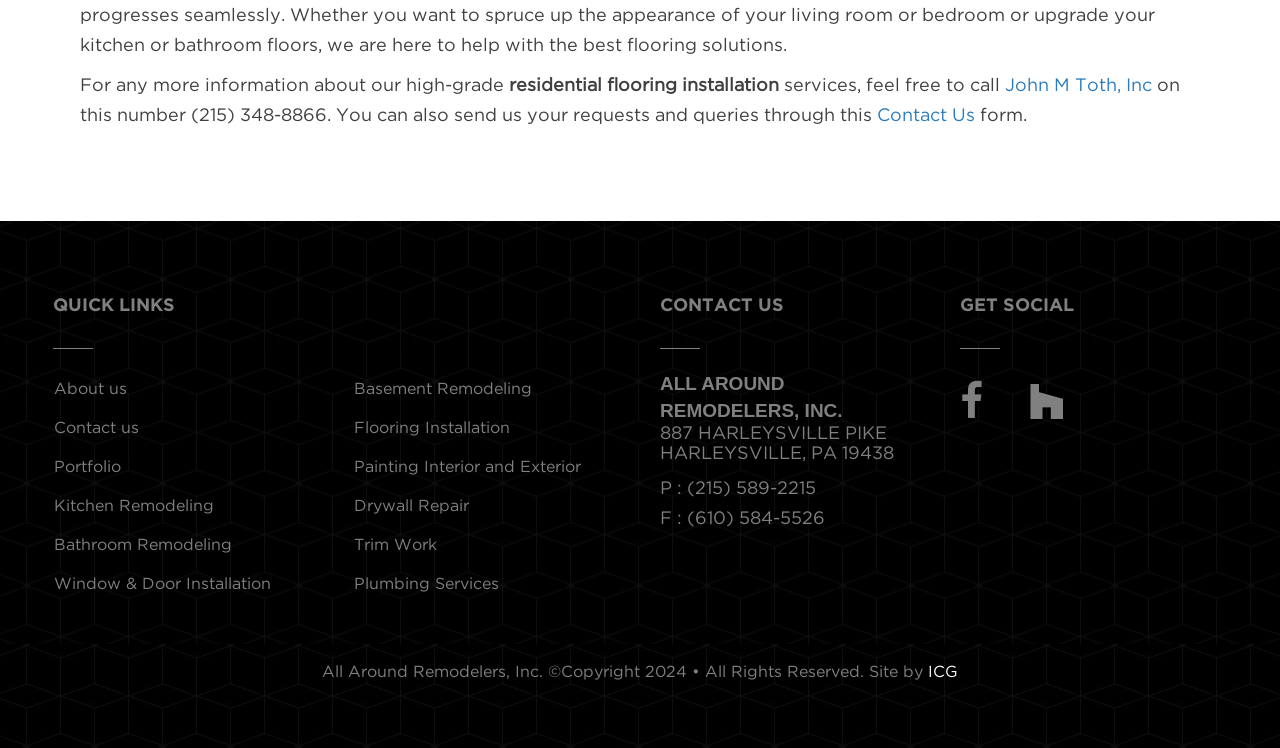Please mark the bounding box coordinates of the area that should be clicked to carry out the instruction: "Click on the 'Terms & Conditions' link in the Legal section".

None